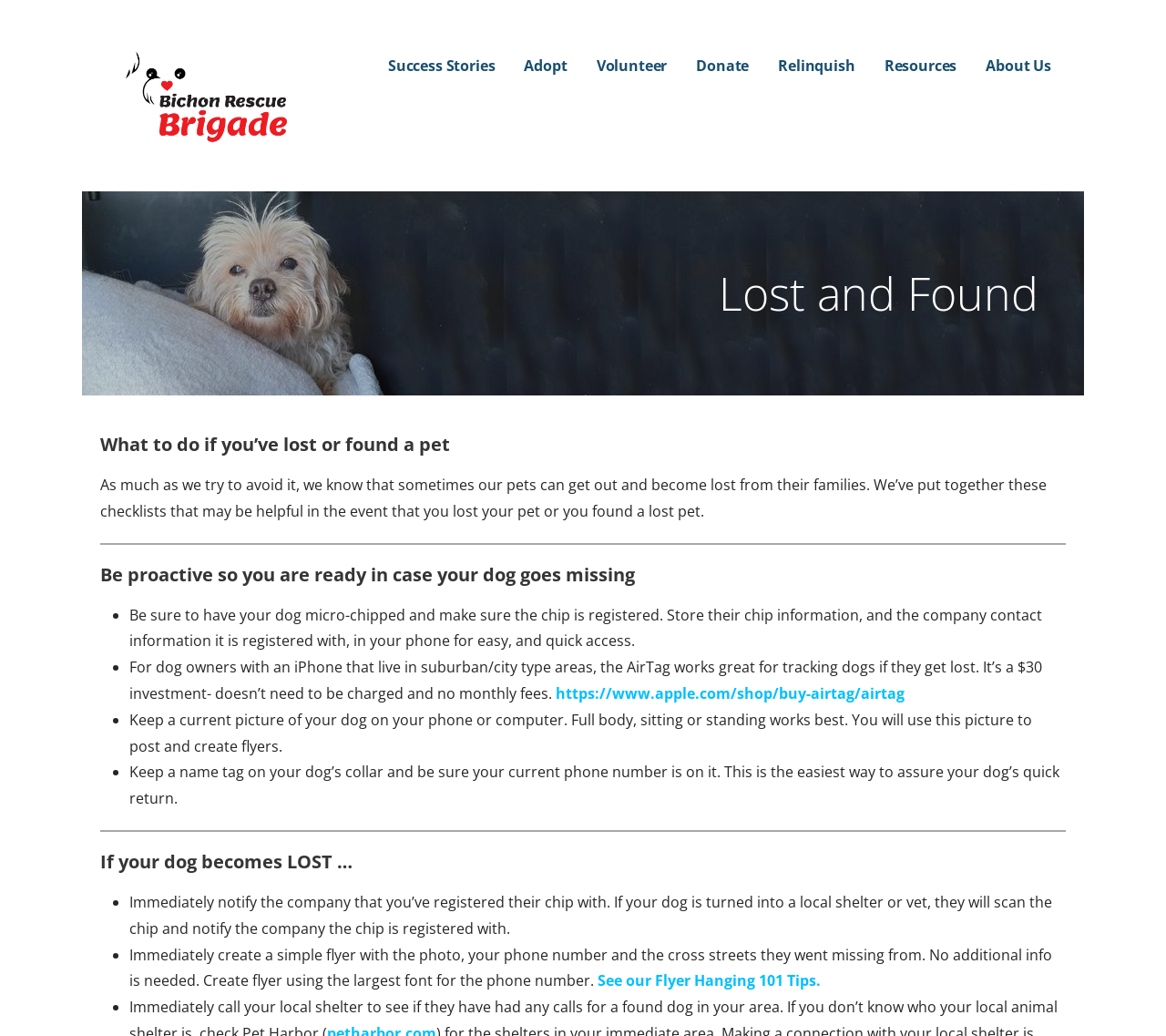Locate the bounding box of the UI element defined by this description: "parent_node: Bichon Rescue Brigade". The coordinates should be given as four float numbers between 0 and 1, formatted as [left, top, right, bottom].

[0.102, 0.081, 0.253, 0.101]